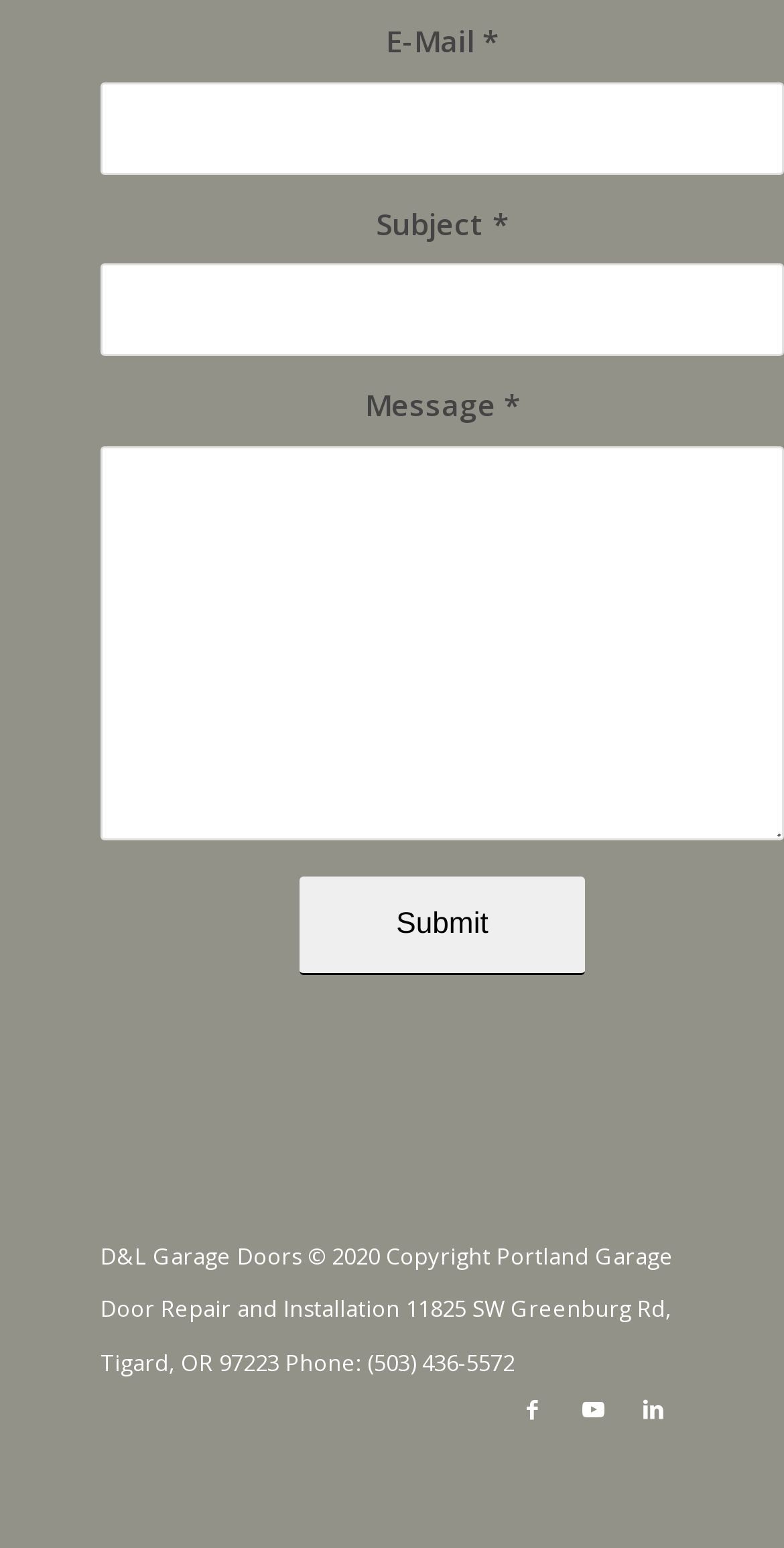Identify the bounding box coordinates for the element that needs to be clicked to fulfill this instruction: "Write message". Provide the coordinates in the format of four float numbers between 0 and 1: [left, top, right, bottom].

[0.128, 0.288, 1.0, 0.542]